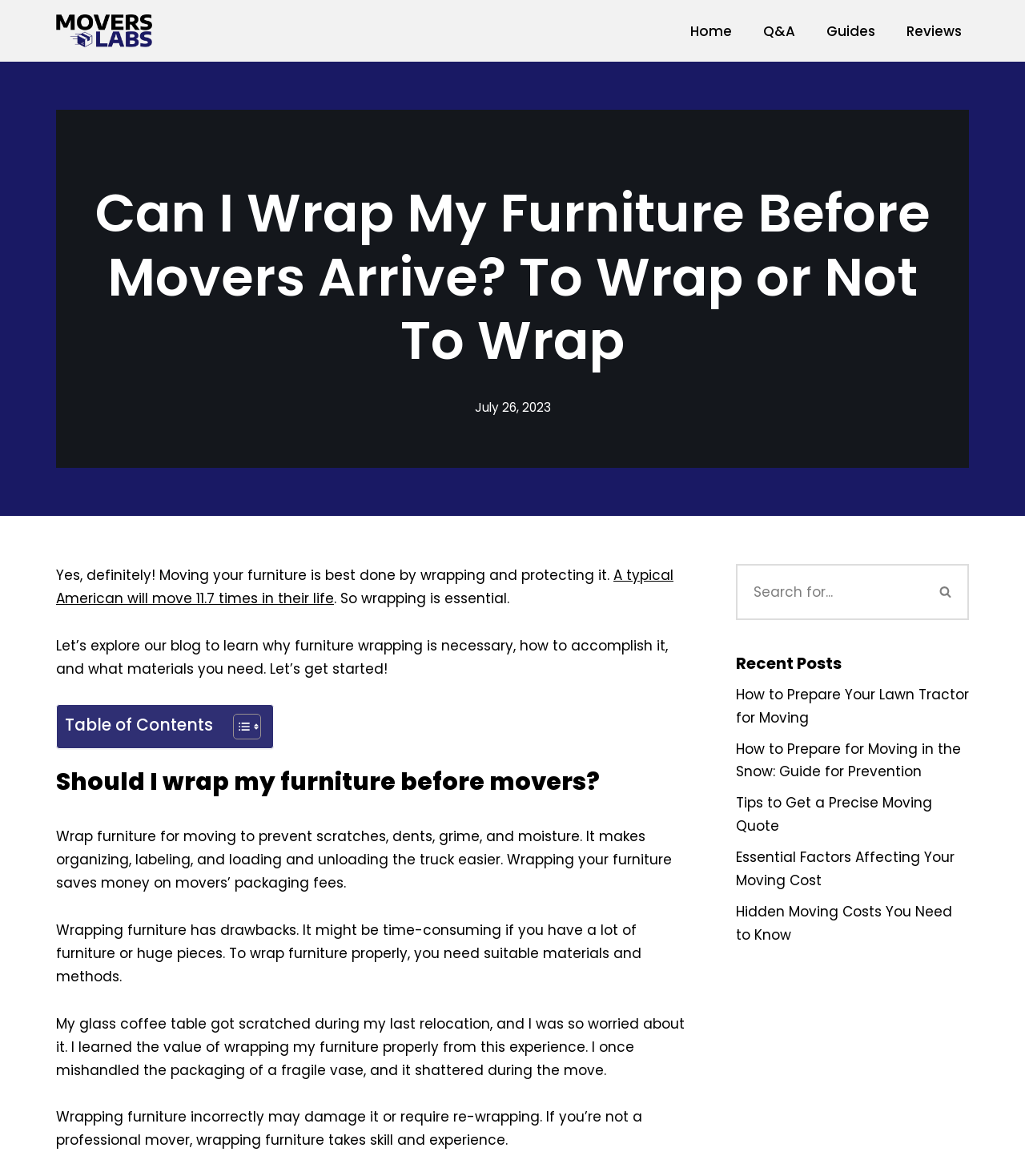Kindly respond to the following question with a single word or a brief phrase: 
What type of content is listed in the 'Recent Posts' section?

Moving guides